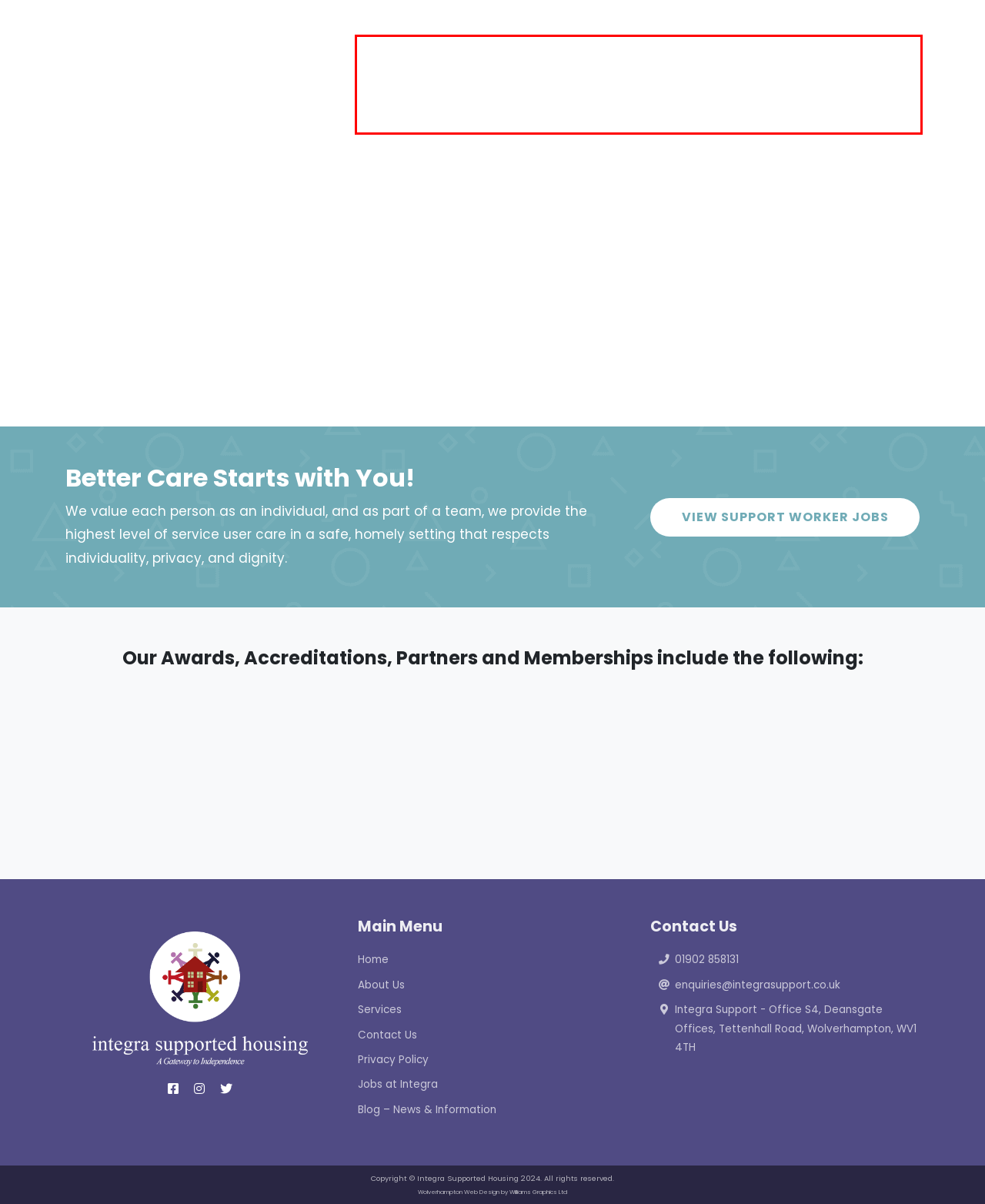Analyze the red bounding box in the provided webpage screenshot and generate the text content contained within.

The Team Manager is responsible for the day to day running of their allocated service as delegated by the Operations Manager ensuring that the service is well led, effective, safe, responsive and caring. managing and supporting workers so they can perform their roles safely and to the best of their ability